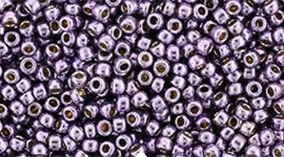What is the shape of the beads?
Look at the image and respond to the question as thoroughly as possible.

The caption describes the beads as small, cylindrical beads, which is a characteristic that makes them suitable for various crafting projects.